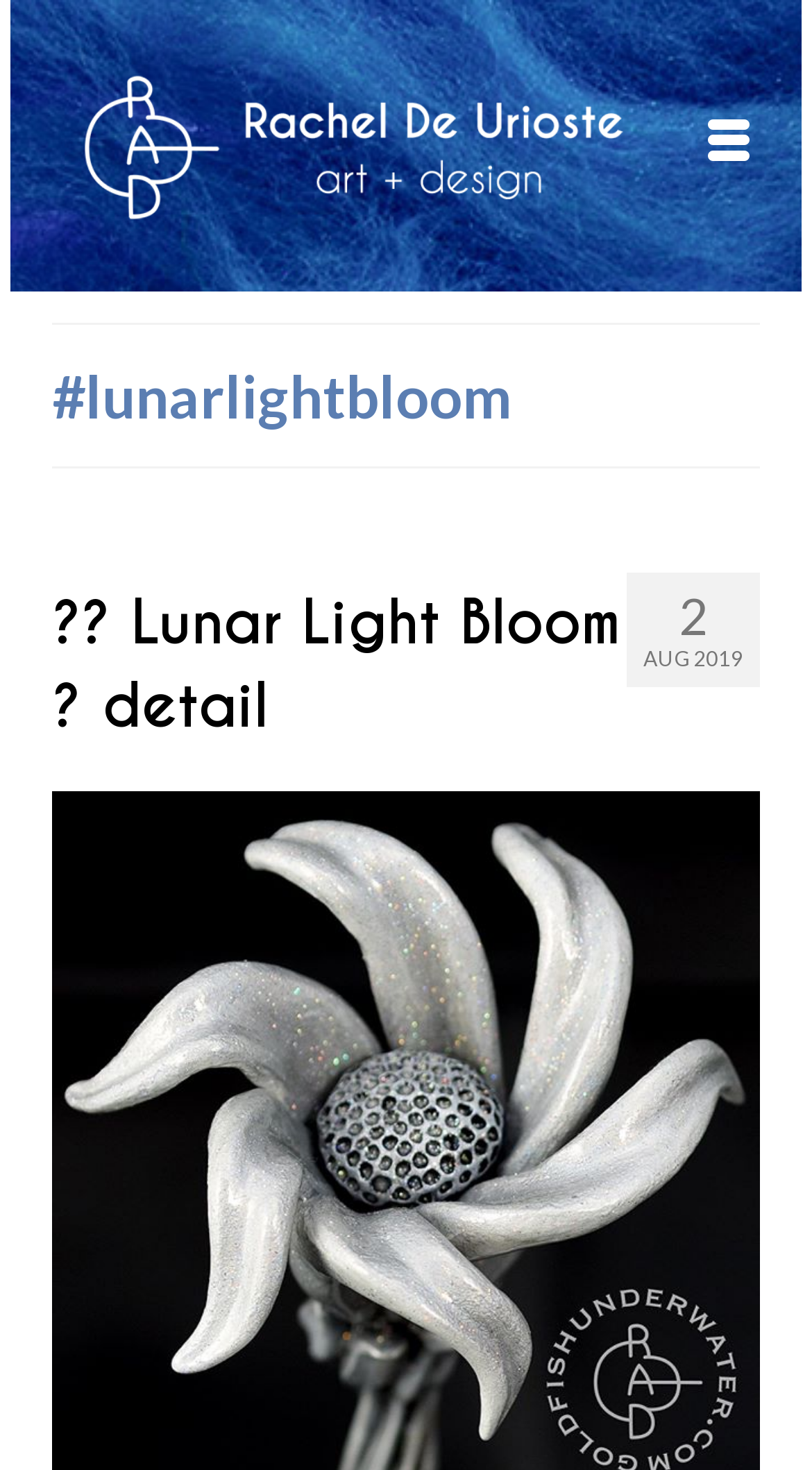Use the information in the screenshot to answer the question comprehensively: What is the title of the blog post?

The title of the blog post can be found in the link element with the text '?? Lunar Light Bloom? detail' which is located below the heading '#lunarlightbloom'.